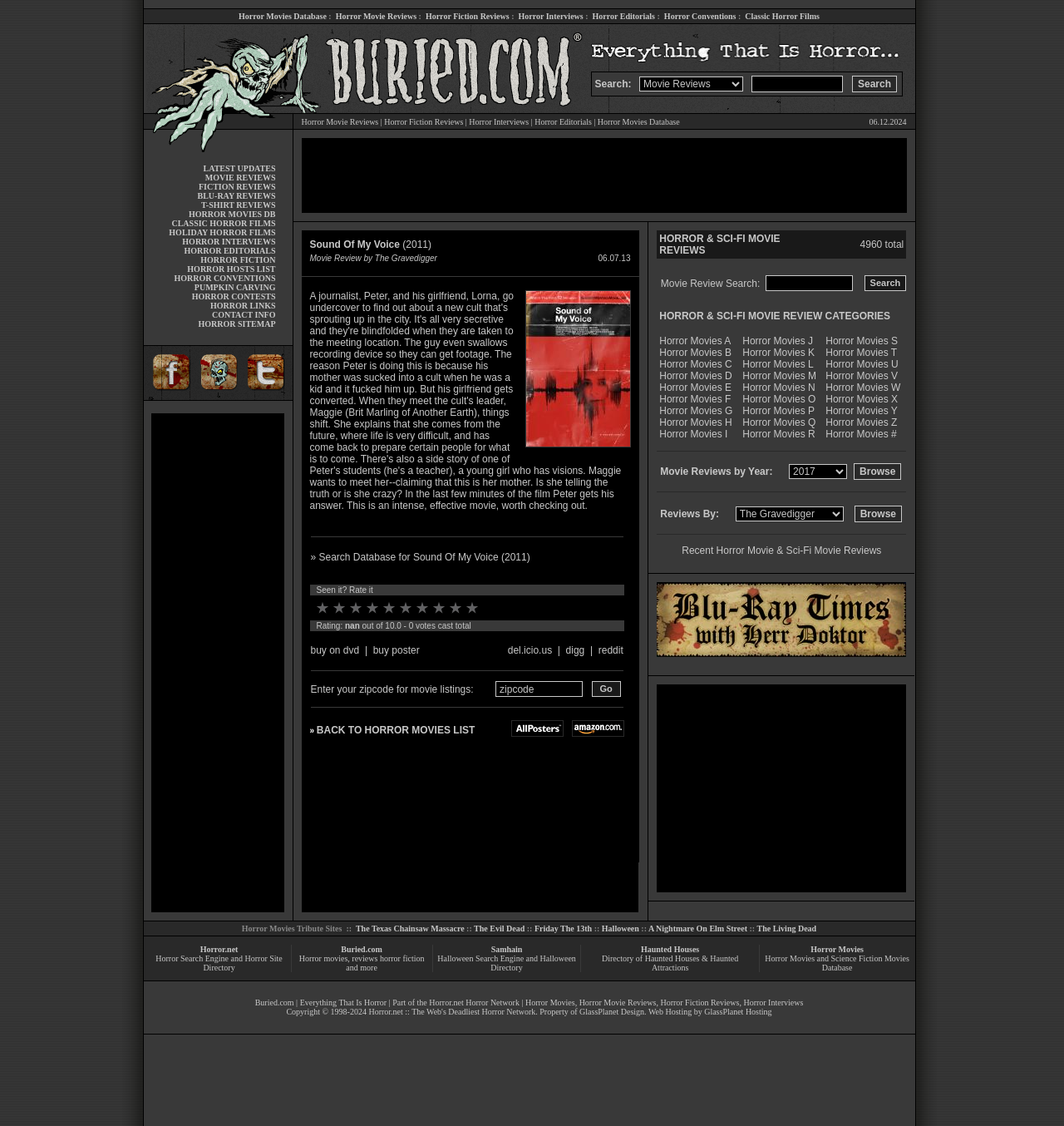Summarize the contents and layout of the webpage in detail.

The webpage is a horror movie review website, with a focus on providing a comprehensive database of horror movies, reviews, and related content. At the top of the page, there is a header section that spans the entire width, containing a series of links to different sections of the website, including horror movie reviews, fiction reviews, interviews, editorials, and conventions.

Below the header, there is a large banner that takes up most of the width, featuring an image with the text "Horror movies, reviews and more at buried.com" repeated three times. This banner is followed by a search bar, where users can search for movie reviews.

The main content area is divided into several sections, each with its own table layout. The first section features a series of links to different types of horror movie reviews, including movie reviews, fiction reviews, and Blu-ray reviews. The second section appears to be a list of latest updates, with links to various articles and reviews.

The webpage also features a sidebar on the right-hand side, which contains a series of links to different sections of the website, including horror movie databases, classic horror films, and horror conventions. There are also several social media links and a contact information section.

Throughout the webpage, there are numerous images and icons, including horror-themed graphics and logos. The overall design is dark and ominous, fitting for a horror movie review website.